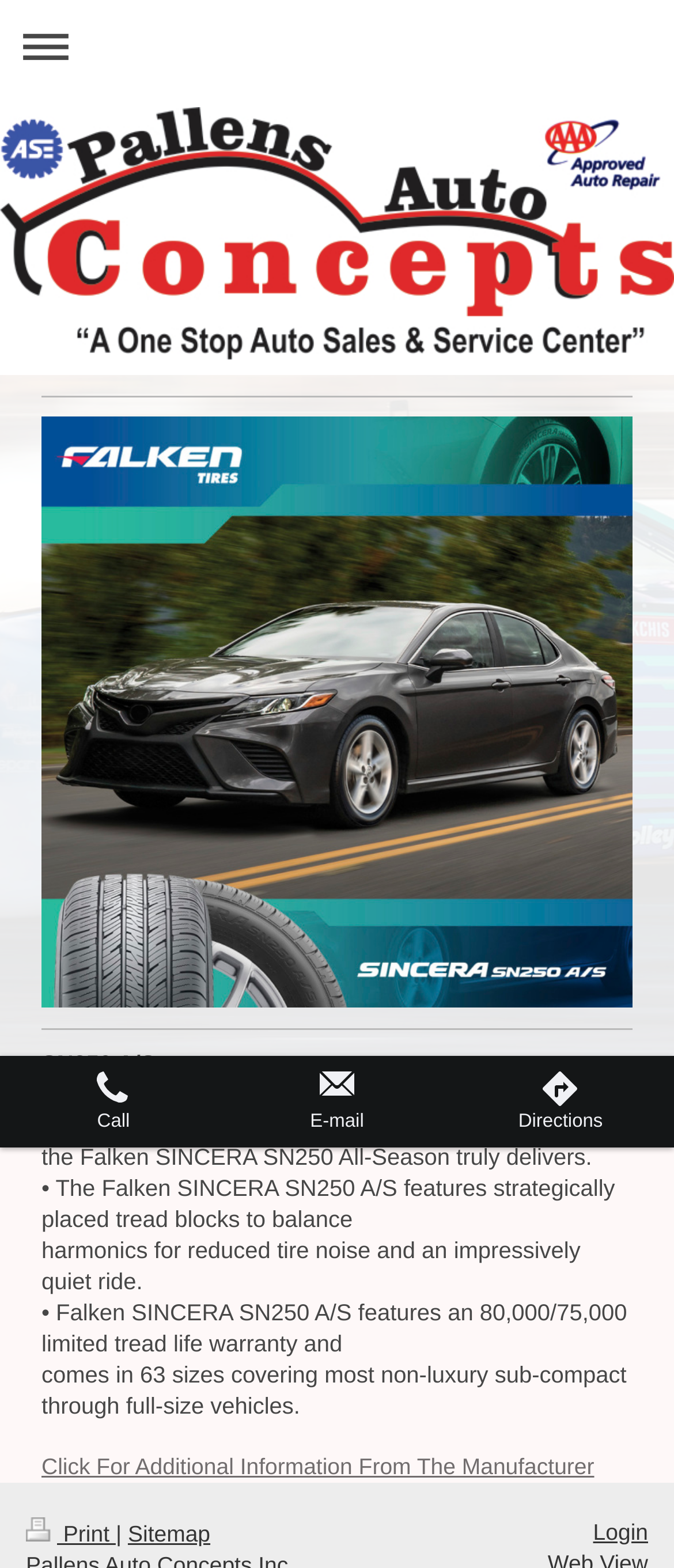Find the bounding box coordinates of the element you need to click on to perform this action: 'Print the page'. The coordinates should be represented by four float values between 0 and 1, in the format [left, top, right, bottom].

[0.038, 0.97, 0.172, 0.986]